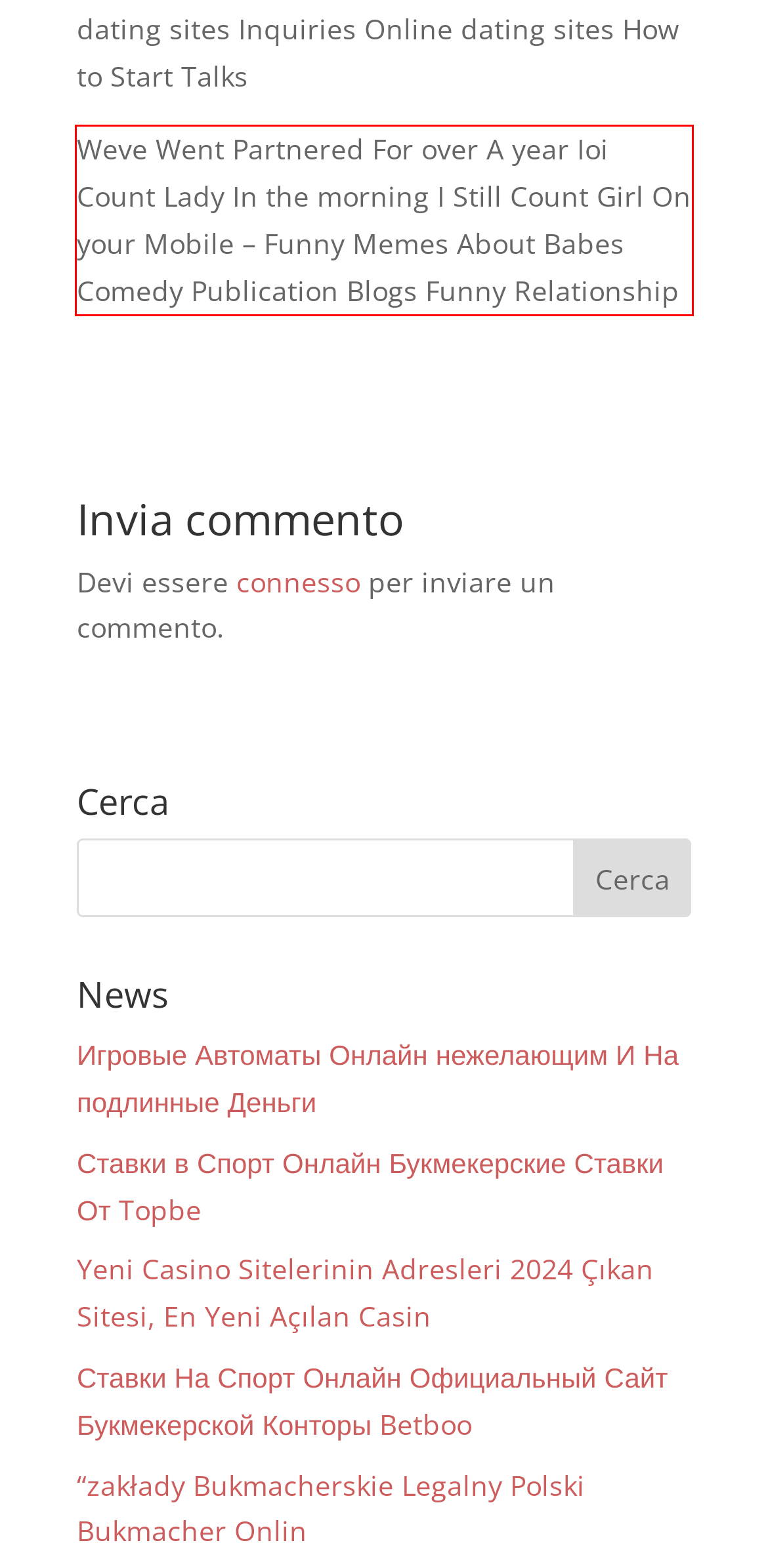Examine the screenshot of the webpage, locate the red bounding box, and generate the text contained within it.

Weve Went Partnered For over A year Ioi Count Lady In the morning I Still Count Girl On your Mobile – Funny Memes About Babes Comedy Publication Blogs Funny Relationship